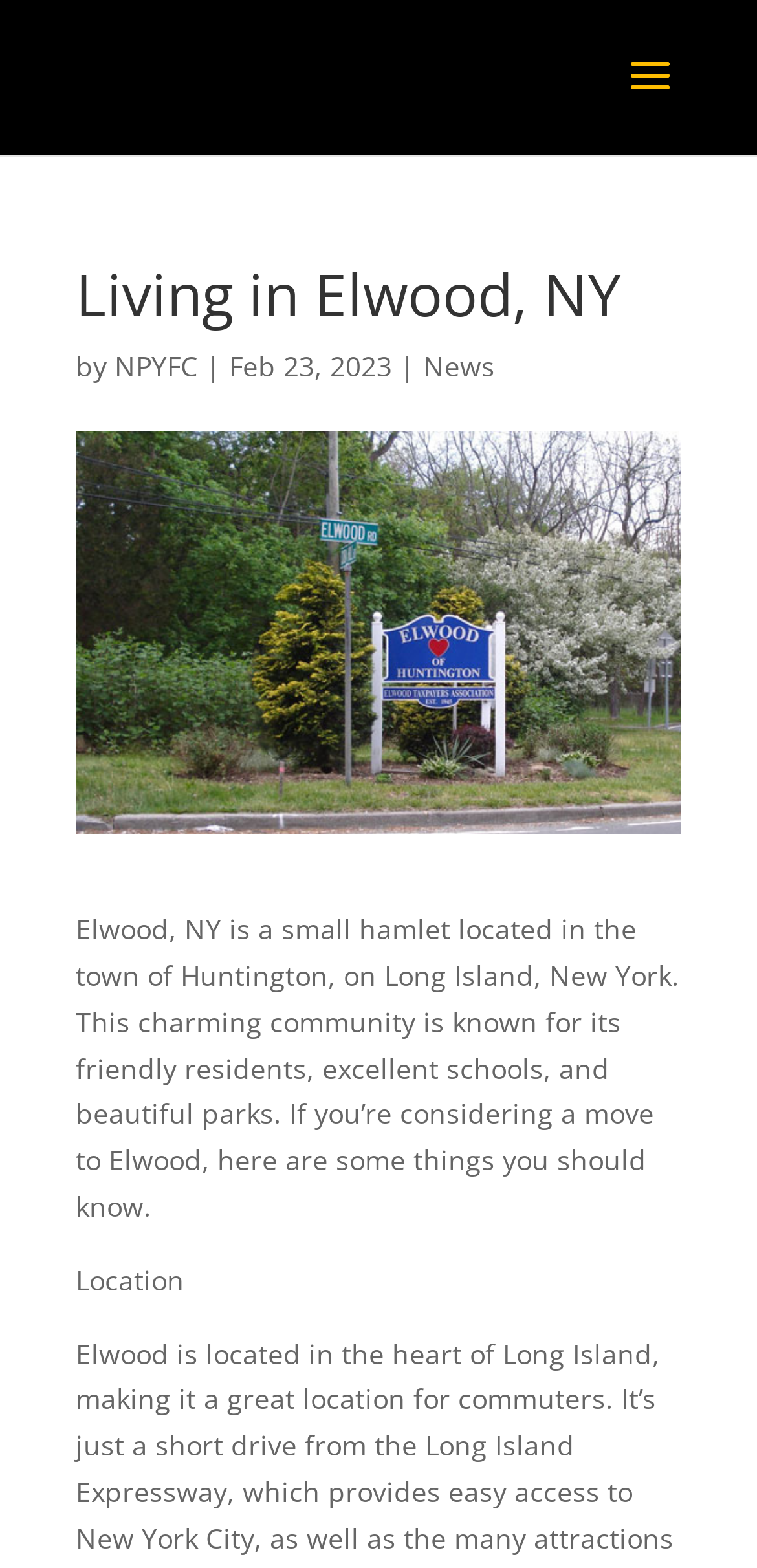Please find the bounding box coordinates (top-left x, top-left y, bottom-right x, bottom-right y) in the screenshot for the UI element described as follows: NPYFC

[0.151, 0.222, 0.262, 0.245]